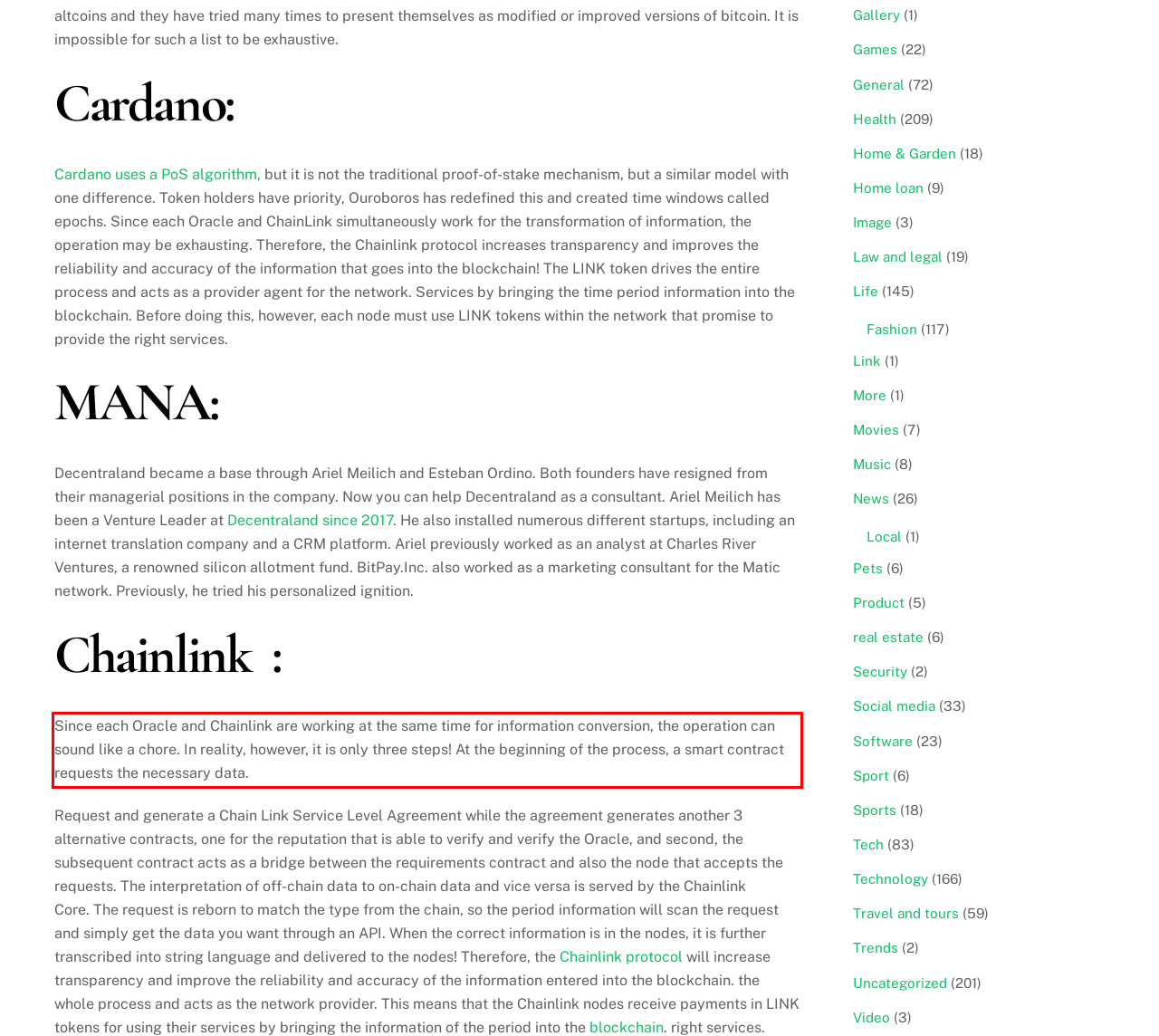You are presented with a screenshot containing a red rectangle. Extract the text found inside this red bounding box.

Since each Oracle and Chainlink are working at the same time for information conversion, the operation can sound like a chore. In reality, however, it is only three steps! At the beginning of the process, a smart contract requests the necessary data.